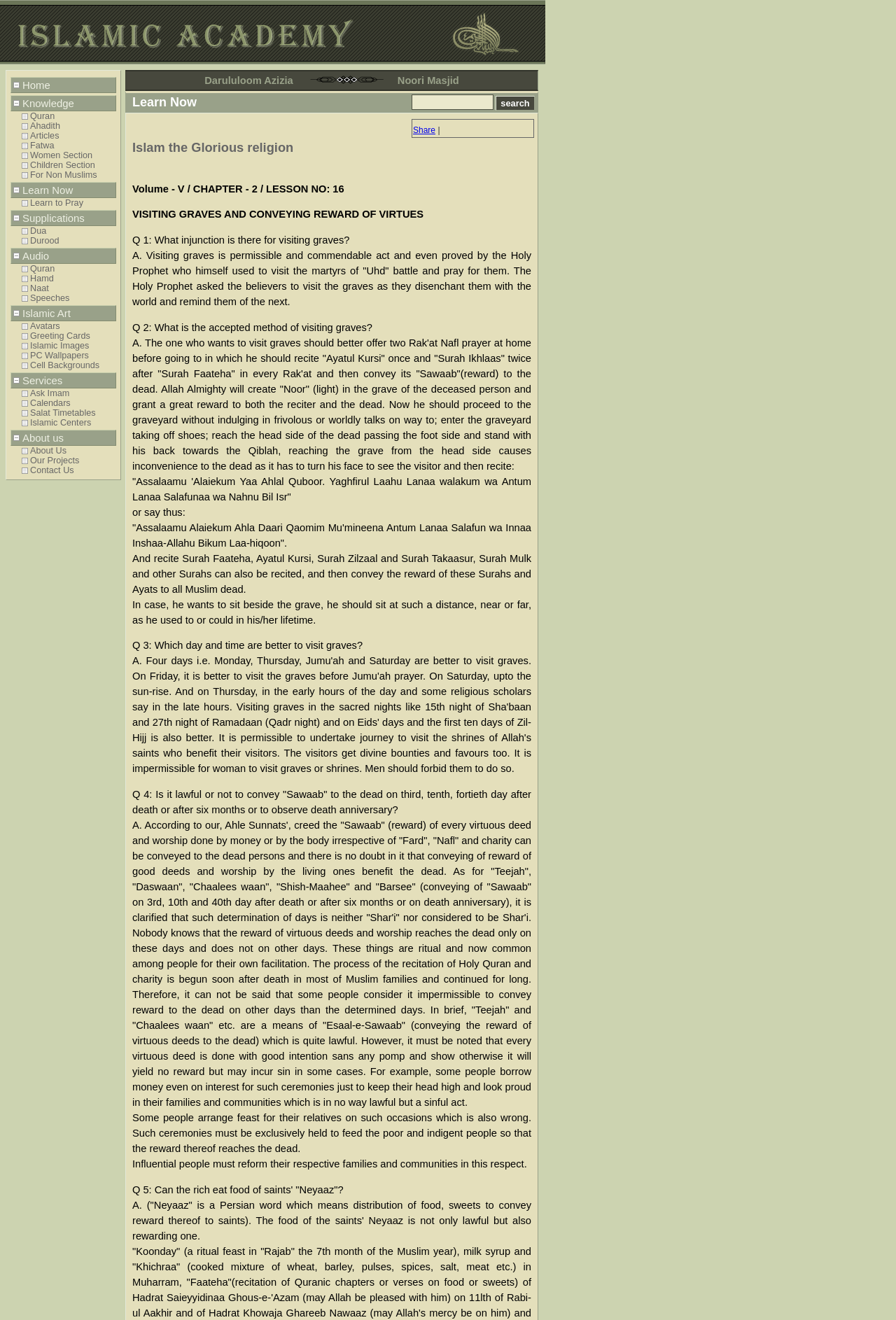Determine the bounding box coordinates for the UI element matching this description: "GiveAways".

None